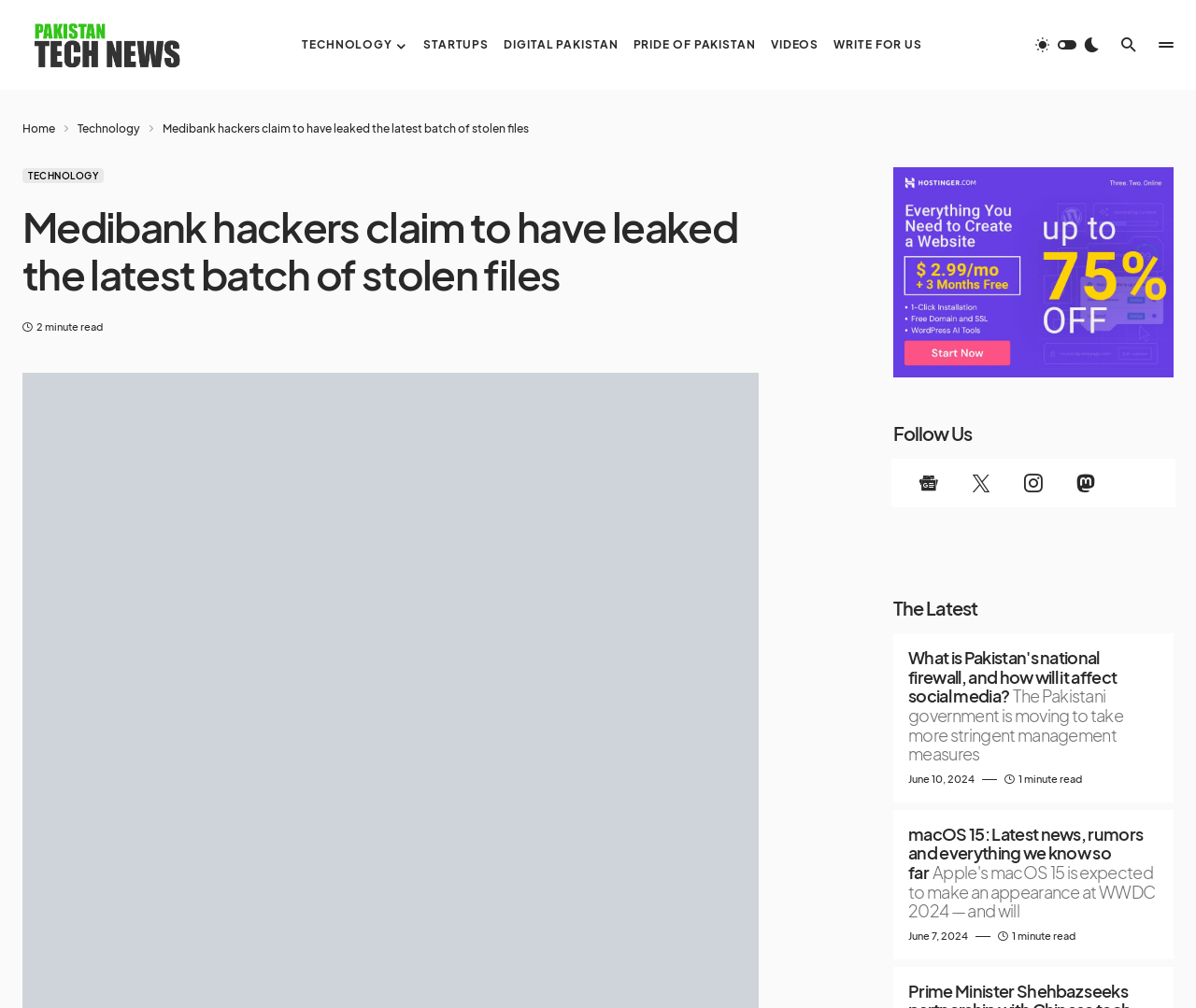Locate the bounding box coordinates of the area where you should click to accomplish the instruction: "Share on Facebook".

None